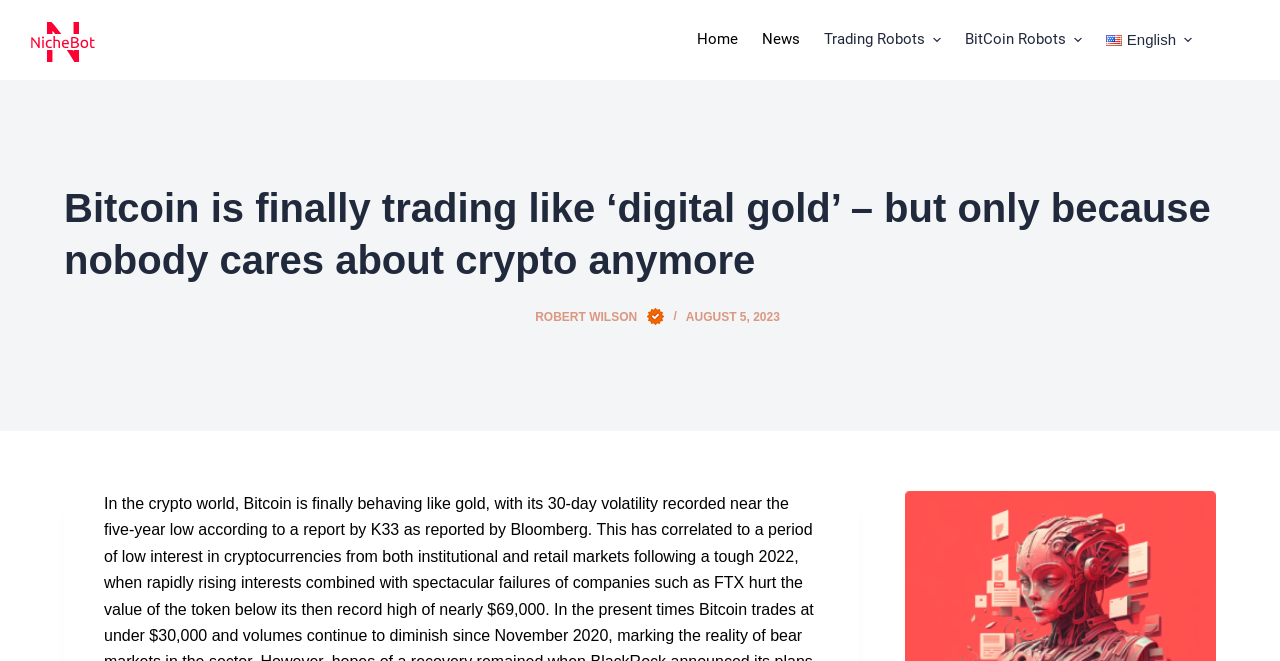Please determine the bounding box coordinates of the element to click on in order to accomplish the following task: "Click on 'News'". Ensure the coordinates are four float numbers ranging from 0 to 1, i.e., [left, top, right, bottom].

[0.596, 0.0, 0.644, 0.121]